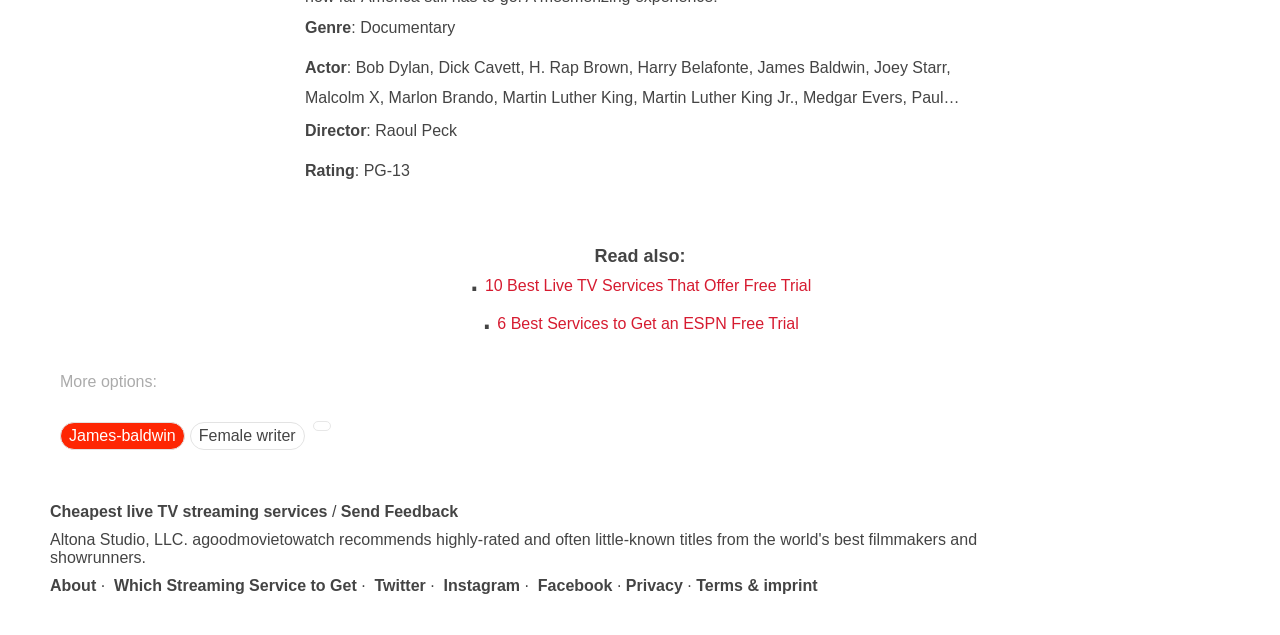Please give a short response to the question using one word or a phrase:
What is the name of the actor mentioned in the movie?

James Baldwin